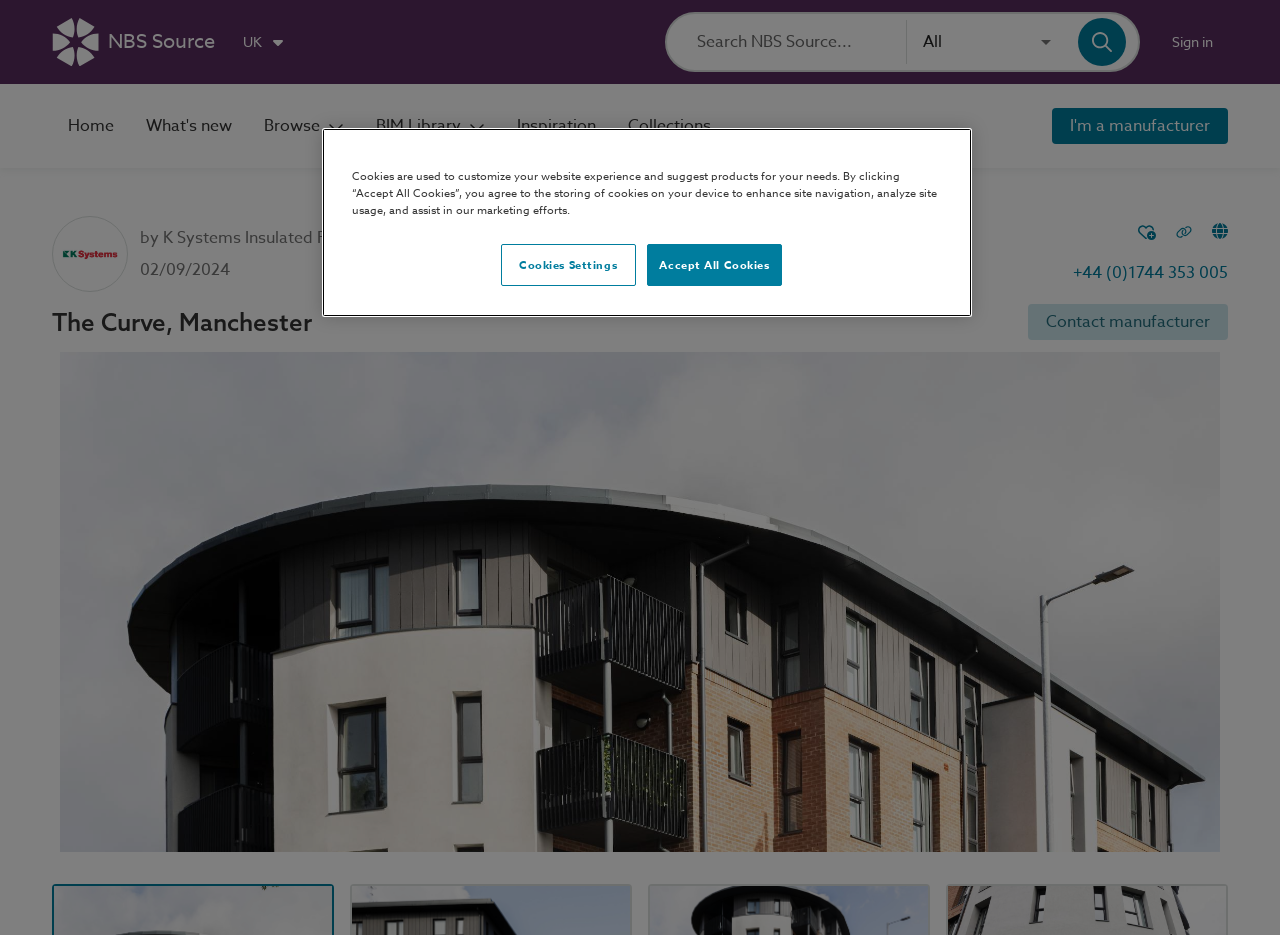Describe every aspect of the webpage comprehensively.

The webpage appears to be a product page for "The Curve, Manchester" on the K Systems Insulated Facades website. At the top left corner, there is a navigation menu with links to "Home", "What's new", "Browse", "BIM Library", "Inspiration", and "Collections". Next to the navigation menu, there is a search bar with a dropdown menu and a search button.

On the top right corner, there are buttons to "Sign in" and "Choose locale" with a dropdown menu. Below the search bar, there is a prominent link to "NBS Source" and a button to "I'm a manufacturer".

The main content of the page is divided into two sections. On the left side, there is an article with a heading "The Curve, Manchester" and a brief description of the development, which is a portfolio of 27 apartments. Below the heading, there is a link to "K Systems Insulated Facades" and a date "02/09/2024".

On the right side, there is another article with a checkbox and a button to "Copy permalink to clipboard". Below this, there is a link to visit the K Systems website and a phone number "+44 (0)1744 353 005".

At the bottom of the page, there is a cookie banner with a message about cookies being used to customize the website experience. There are two buttons, "Accept All Cookies" and "Cookies Settings", to manage cookie preferences.

Throughout the page, there are several images, including a logo for K Systems Insulated Facades and an image lightbox that can be viewed by clicking a button.